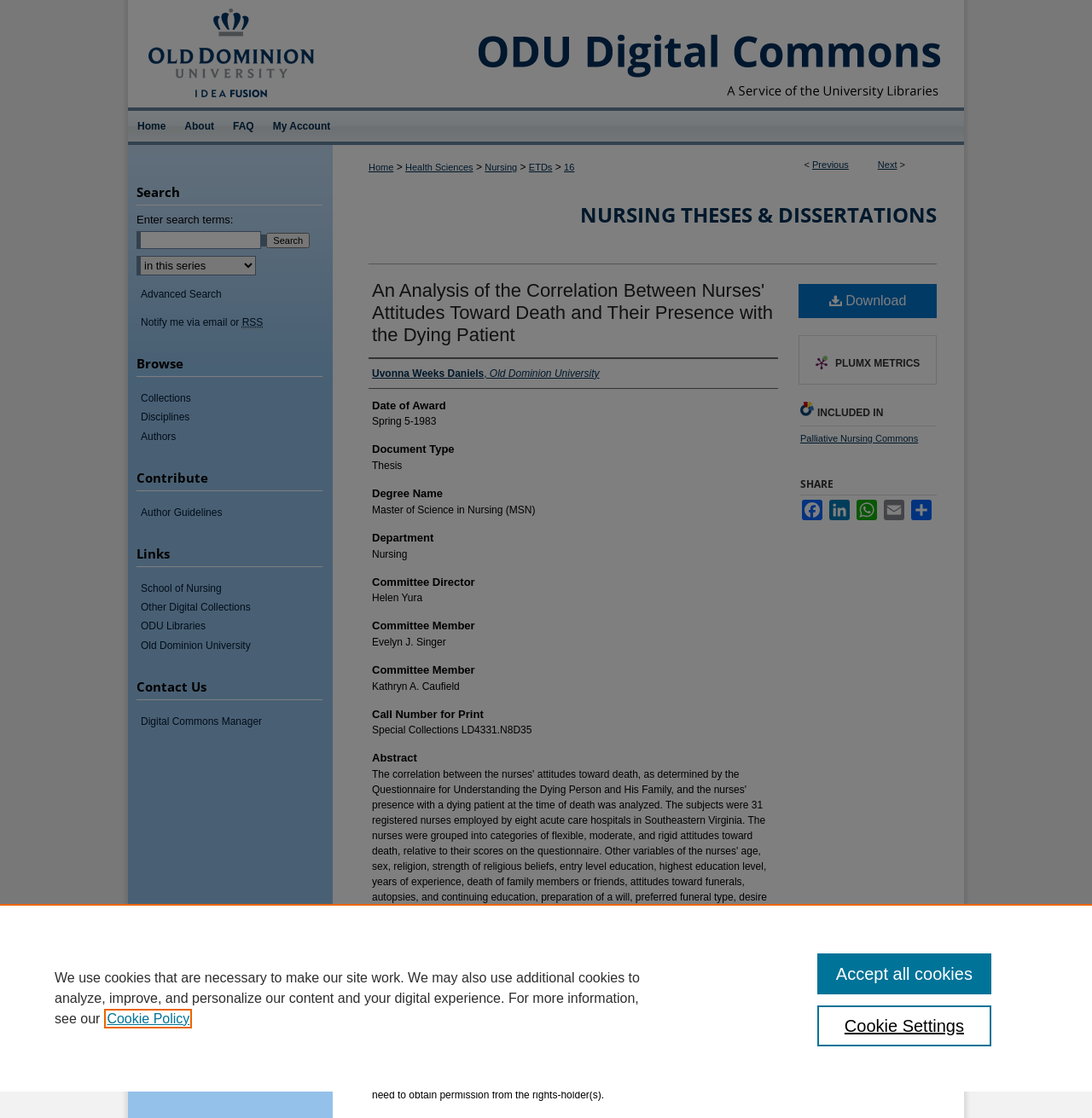Locate the bounding box coordinates of the clickable element to fulfill the following instruction: "Share on Facebook". Provide the coordinates as four float numbers between 0 and 1 in the format [left, top, right, bottom].

[0.733, 0.447, 0.755, 0.465]